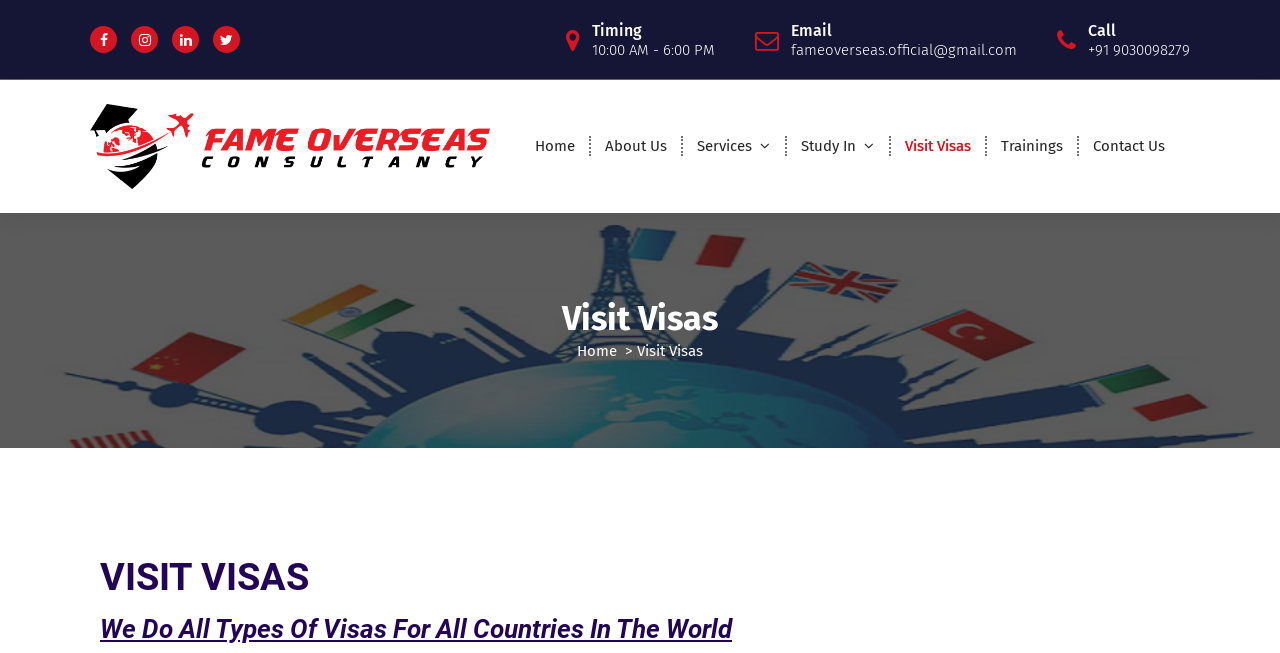Give a short answer using one word or phrase for the question:
What is the phone number of the consultancy?

+91 9030098279